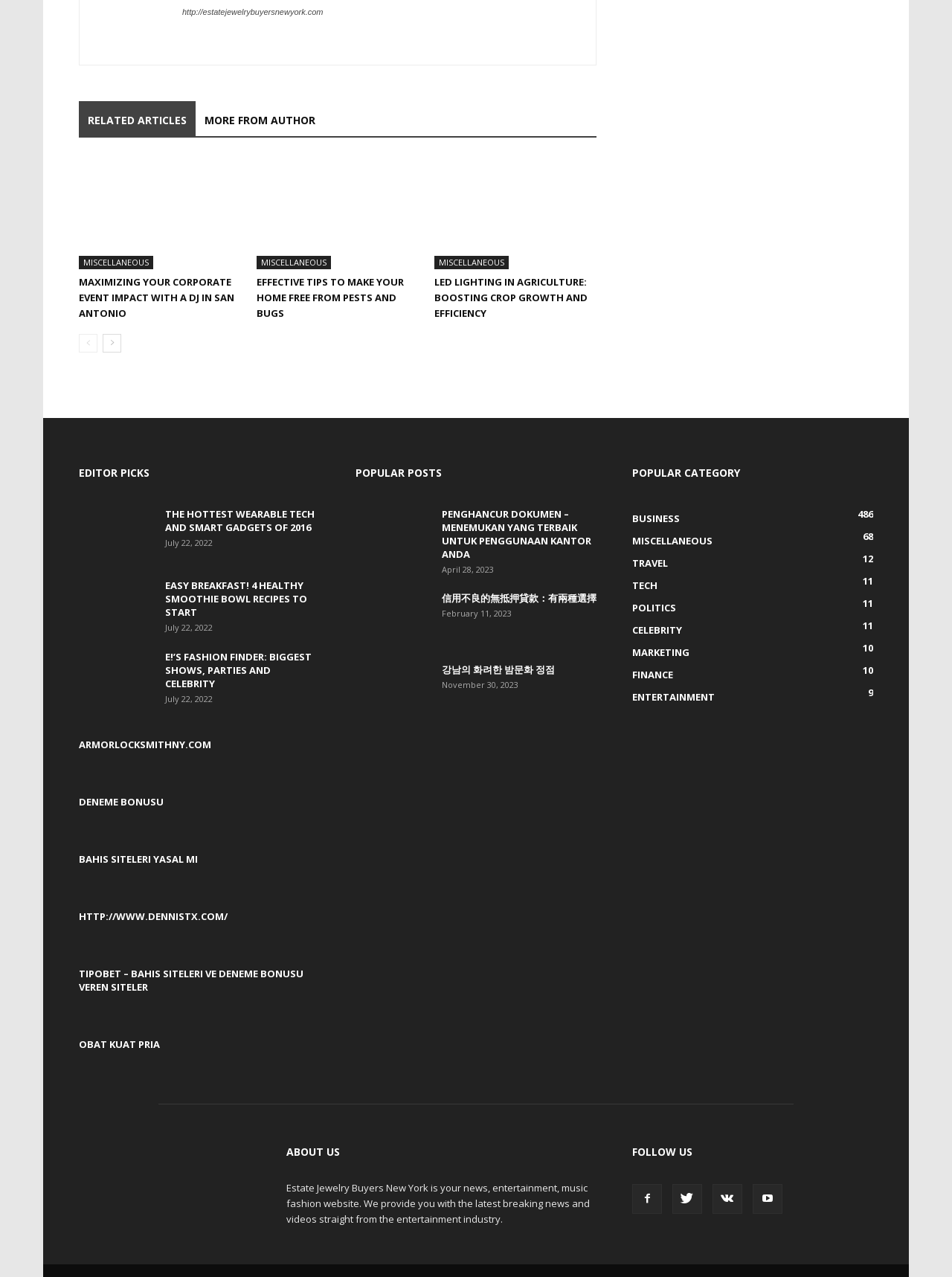Determine the bounding box coordinates of the clickable region to carry out the instruction: "Read 'MAXIMIZING YOUR CORPORATE EVENT IMPACT WITH A DJ IN SAN ANTONIO'".

[0.083, 0.215, 0.246, 0.25]